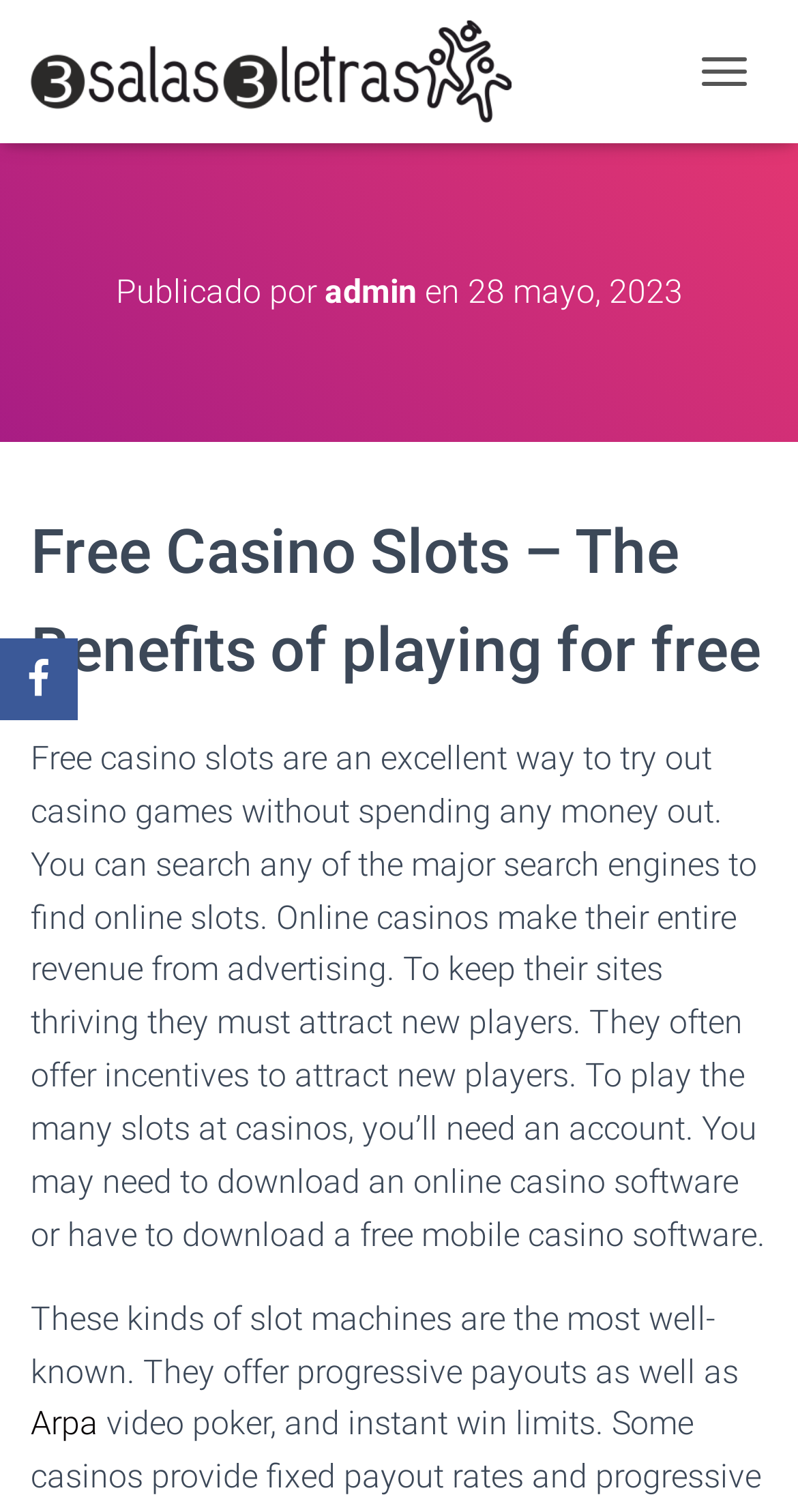Refer to the screenshot and give an in-depth answer to this question: What is the purpose of online casinos?

According to the article, online casinos make their entire revenue from advertising, and to keep their sites thriving, they must attract new players, often offering incentives to do so.